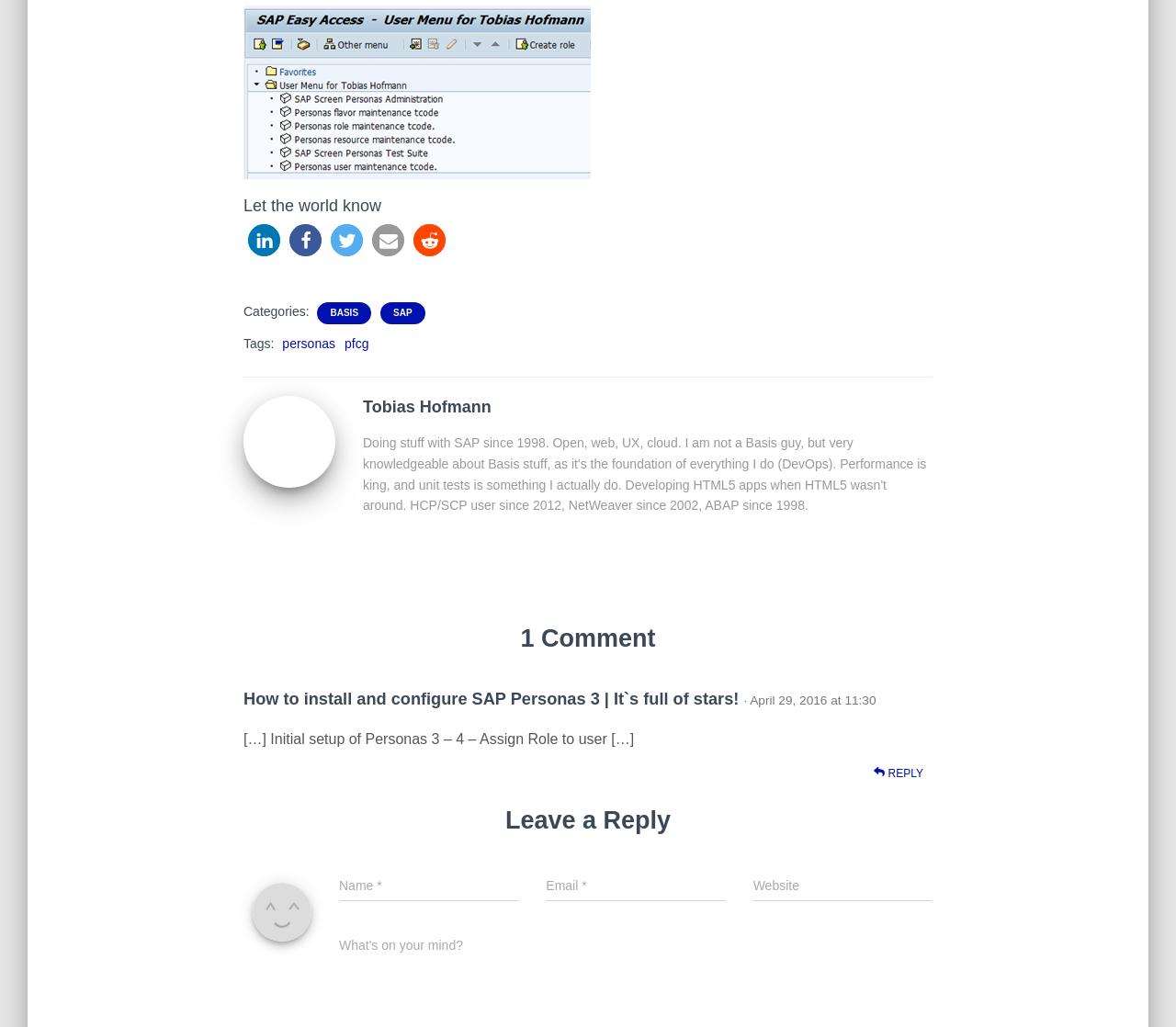Answer the question in a single word or phrase:
What is the purpose of the buttons at the top?

Share on social media